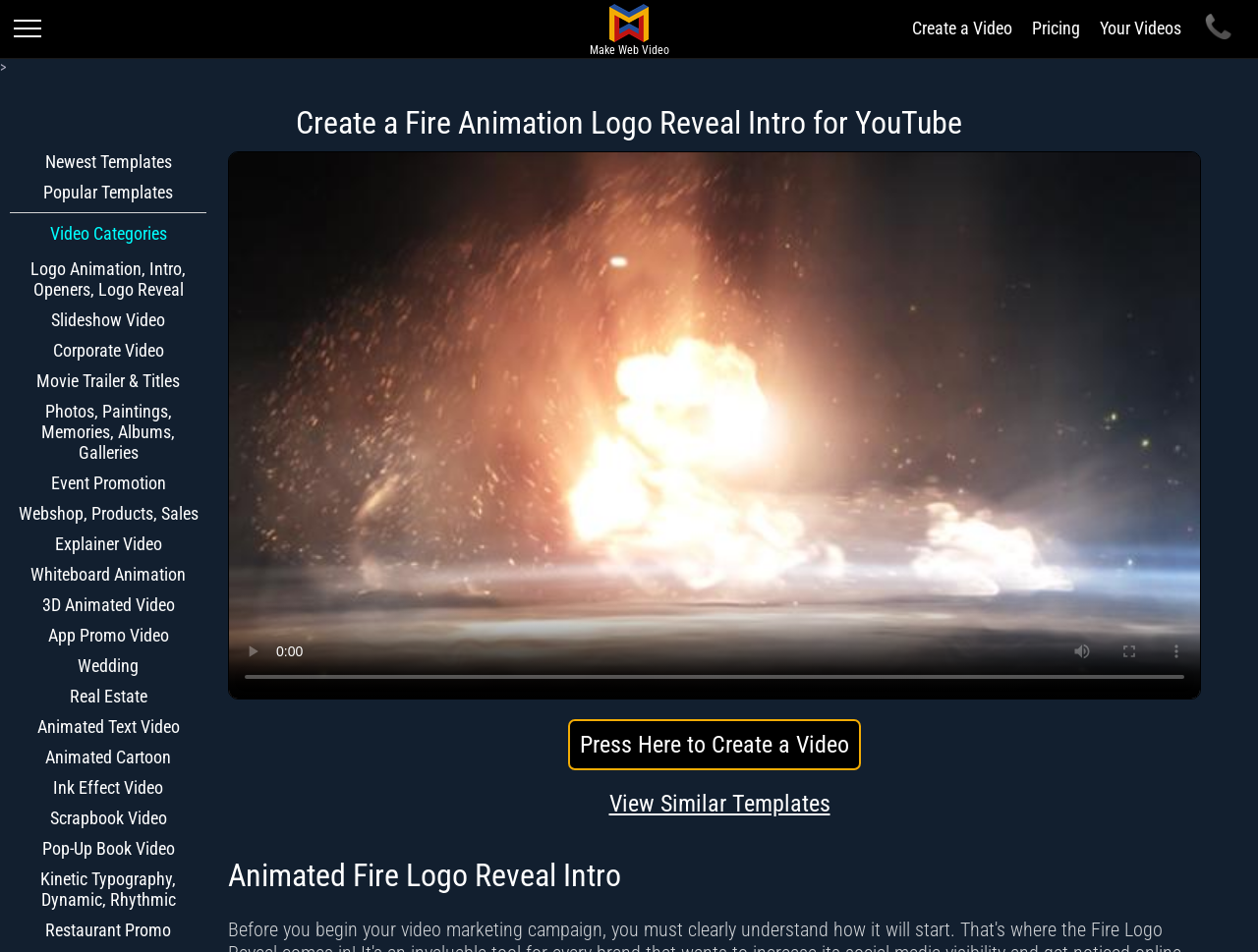Identify and provide the bounding box for the element described by: "Download".

None